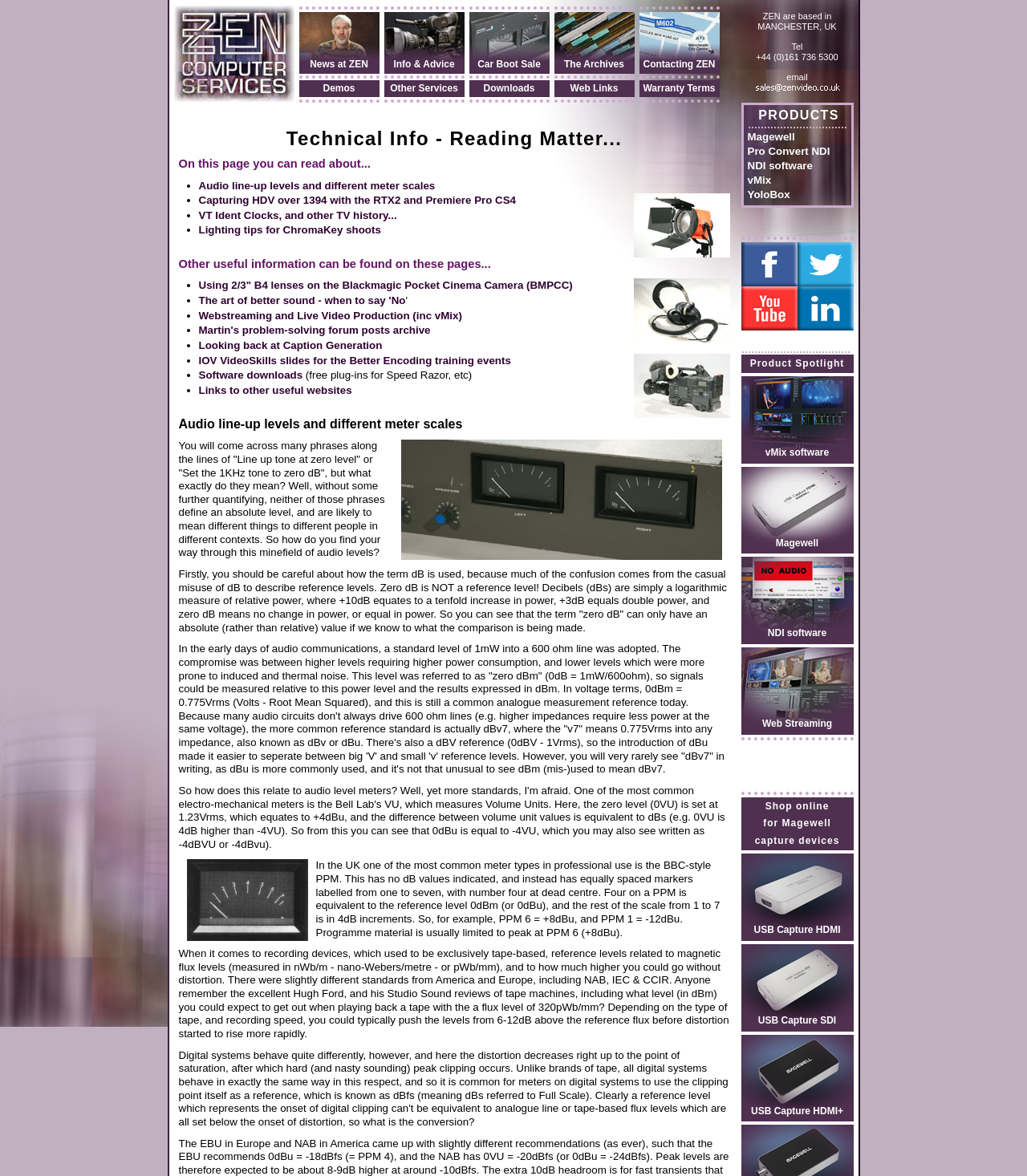Bounding box coordinates are specified in the format (top-left x, top-left y, bottom-right x, bottom-right y). All values are floating point numbers bounded between 0 and 1. Please provide the bounding box coordinate of the region this sentence describes: NDI software

[0.728, 0.136, 0.791, 0.146]